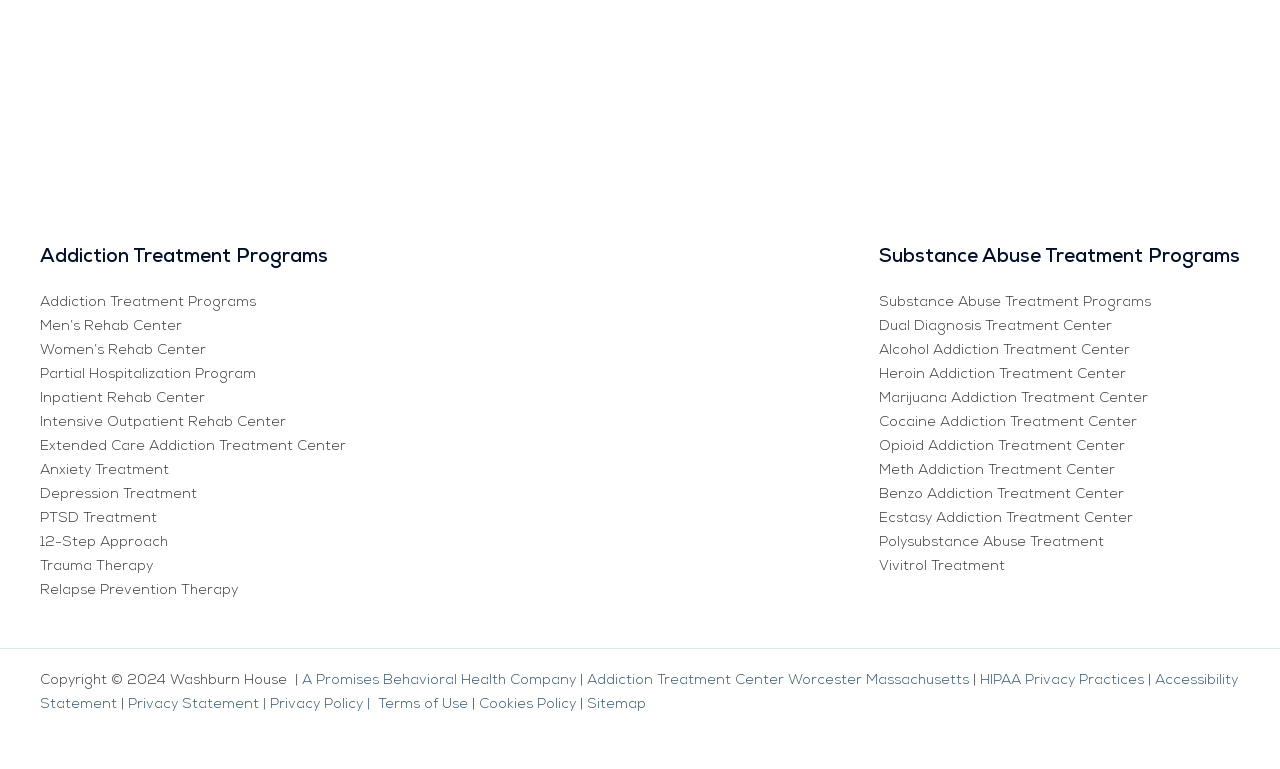Identify the bounding box coordinates of the specific part of the webpage to click to complete this instruction: "Click on 'PREVIOUS POST Sharing called Piracy'".

None